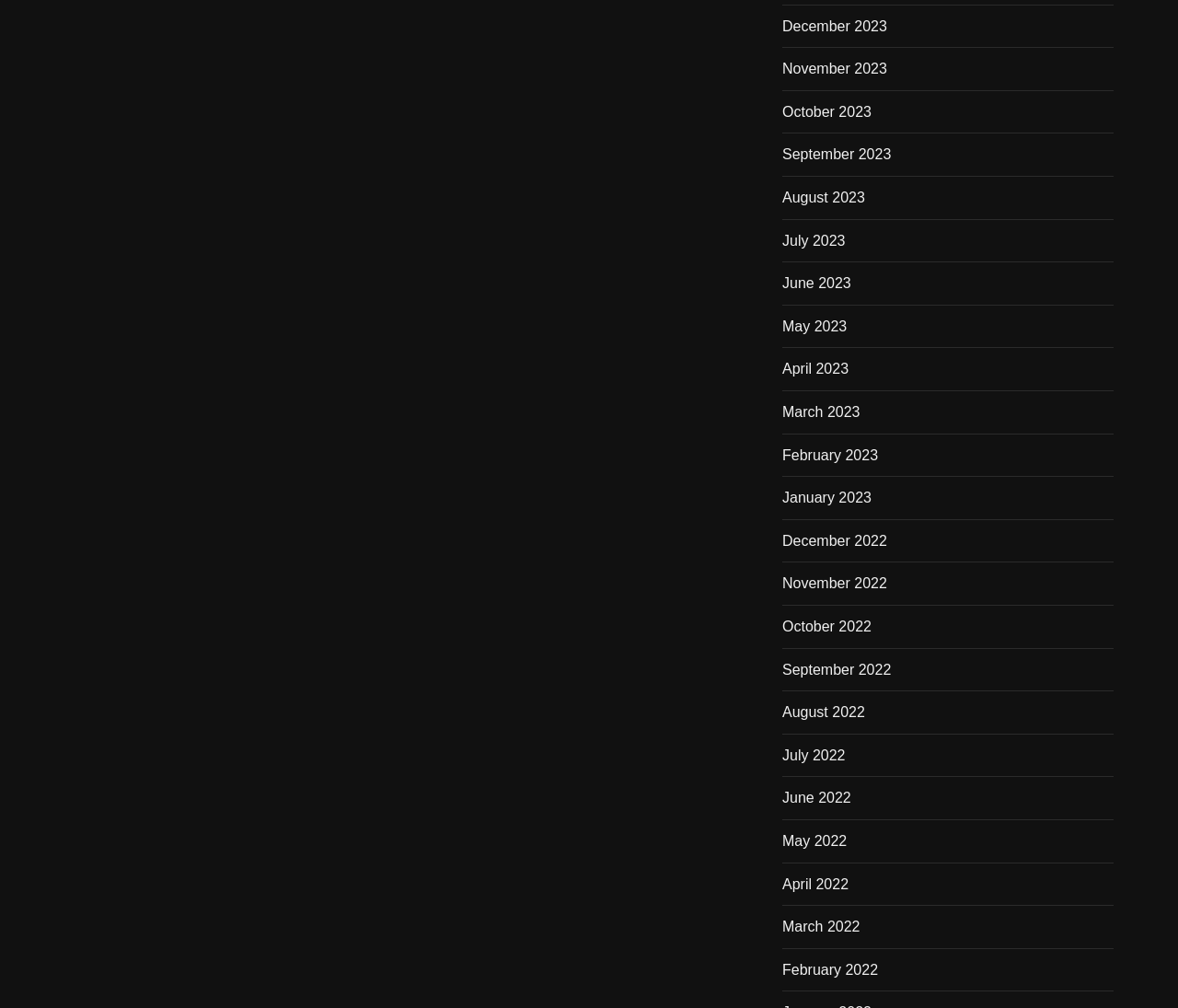How many months are listed in 2023?
Using the image as a reference, give an elaborate response to the question.

I counted the number of links with '2023' in their text and found that there are 12 months listed in 2023, from January to December.